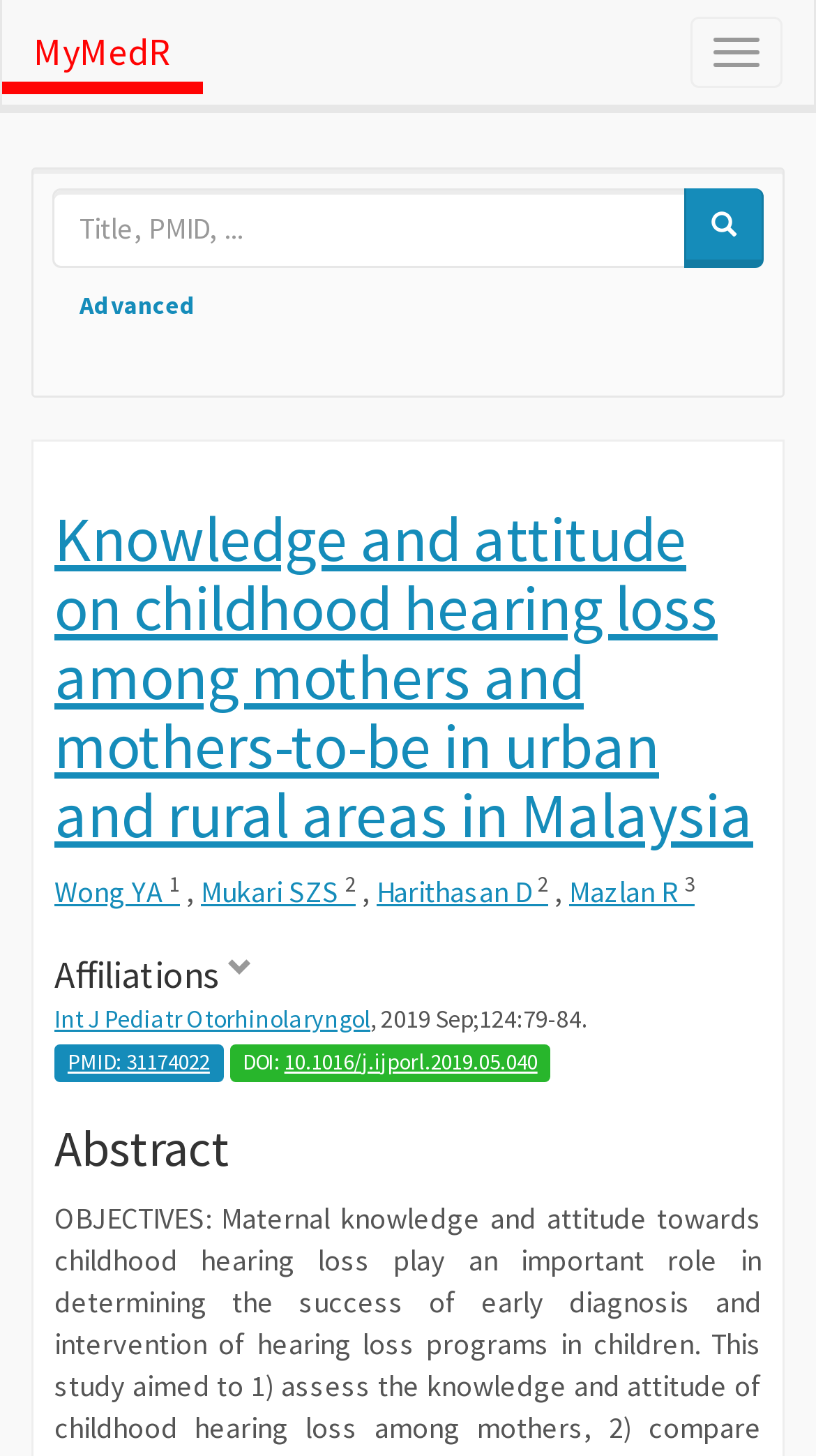What is the title or heading displayed on the webpage?

Knowledge and attitude on childhood hearing loss among mothers and mothers-to-be in urban and rural areas in Malaysia